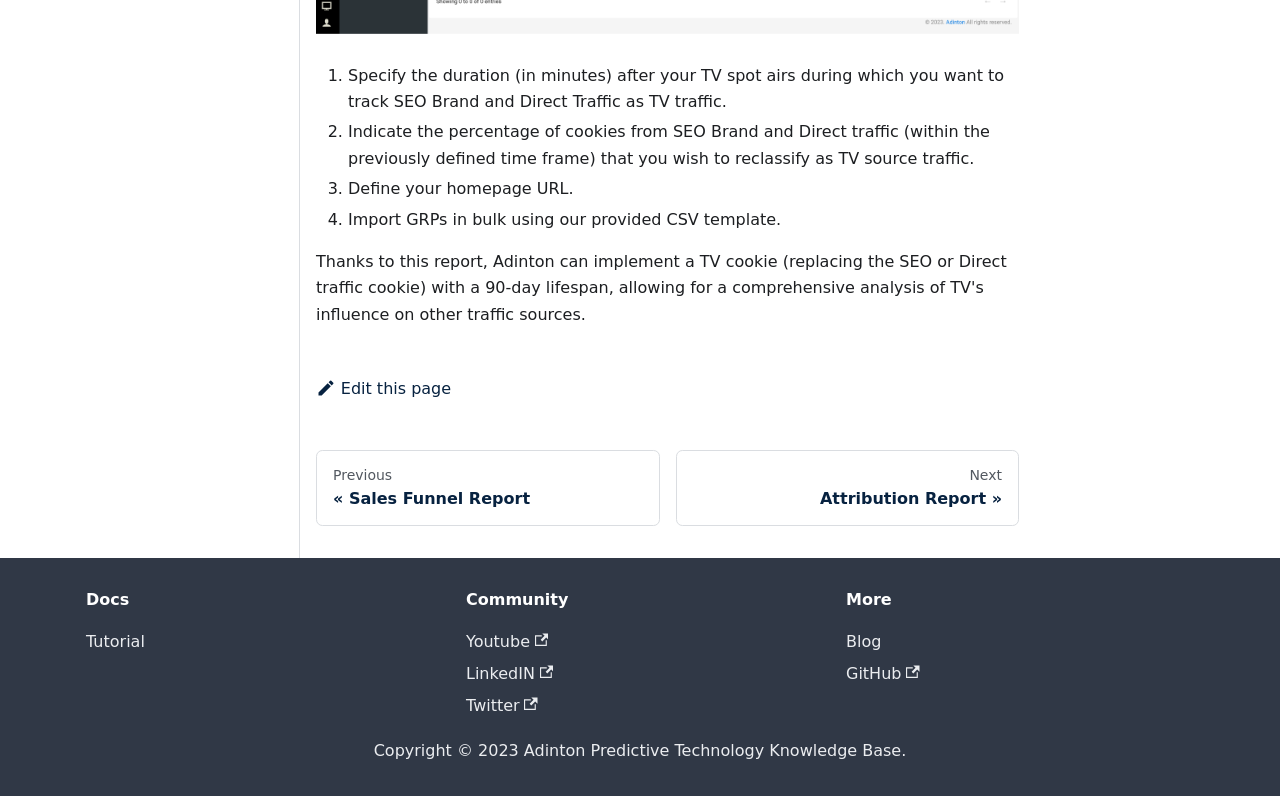What is the name of the report that can be accessed by clicking 'Previous'?
Provide a well-explained and detailed answer to the question.

The webpage has a navigation section with links to previous and next pages. The 'Previous' link is labeled '« Sales Funnel Report', indicating that the previous report is the Sales Funnel Report.